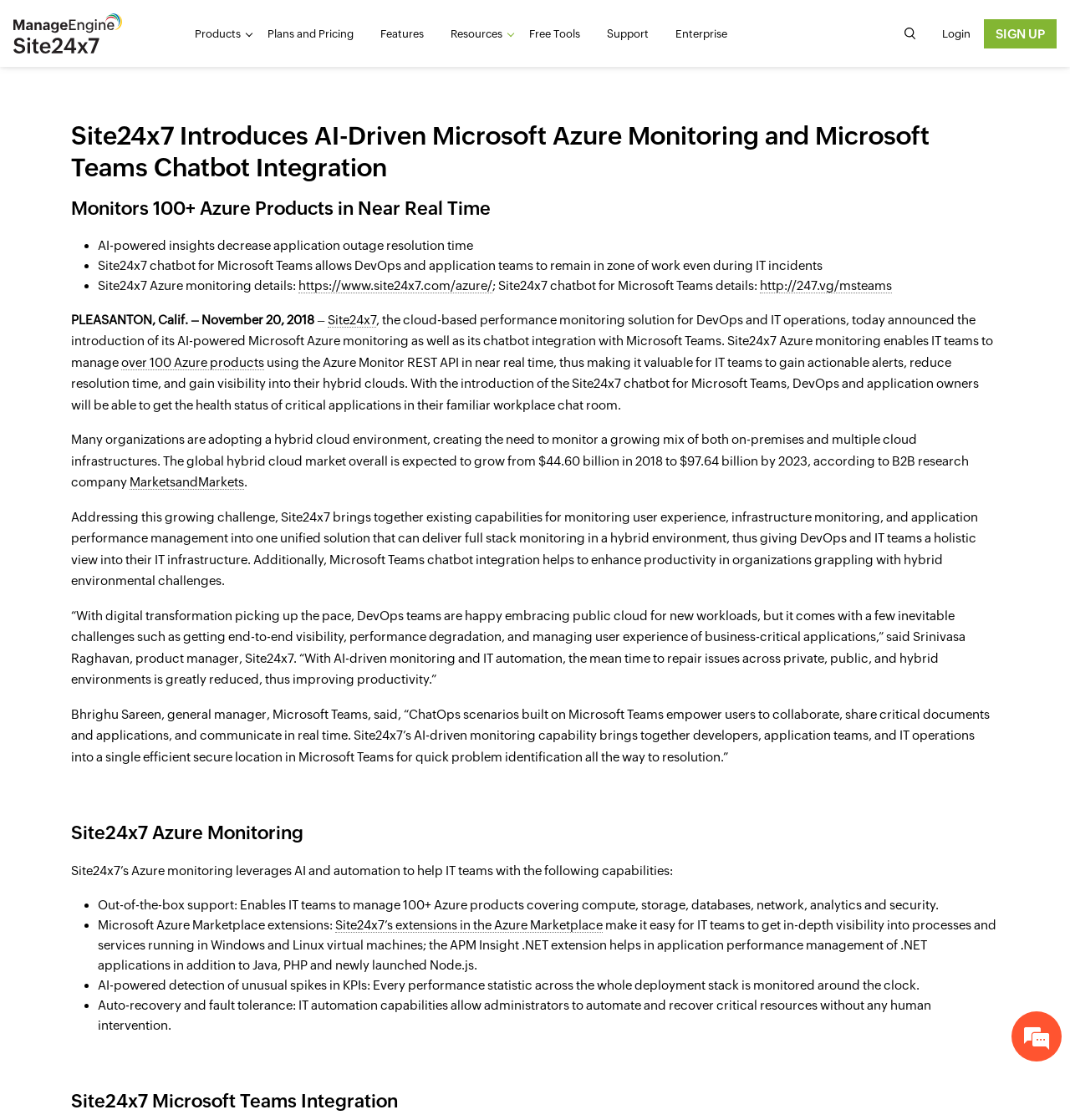Specify the bounding box coordinates of the area to click in order to follow the given instruction: "Search for something."

[0.849, 0.015, 0.864, 0.045]